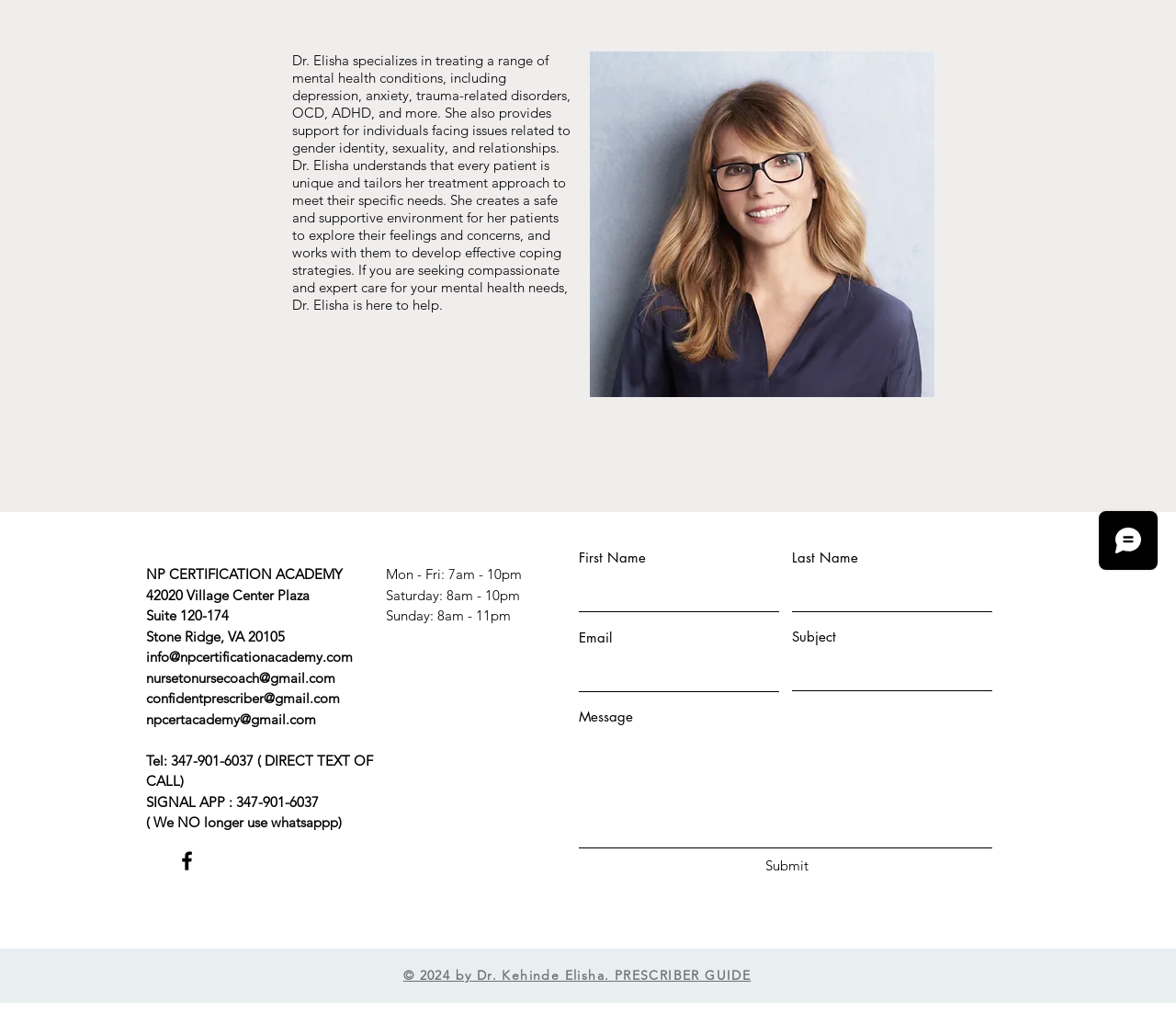Given the description "Submit", provide the bounding box coordinates of the corresponding UI element.

[0.613, 0.843, 0.724, 0.867]